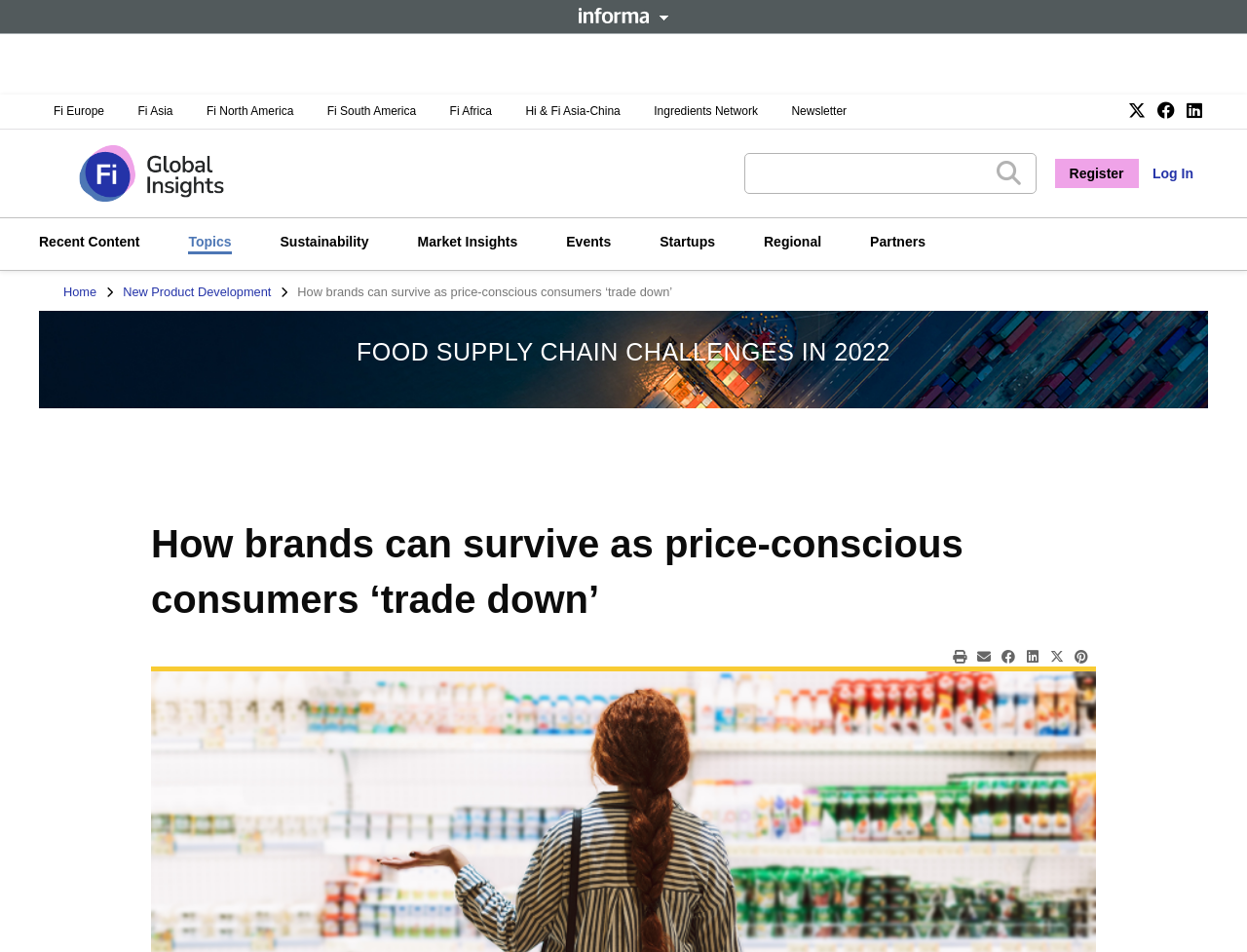Identify the coordinates of the bounding box for the element that must be clicked to accomplish the instruction: "Click the Informa button".

[0.464, 0.008, 0.536, 0.025]